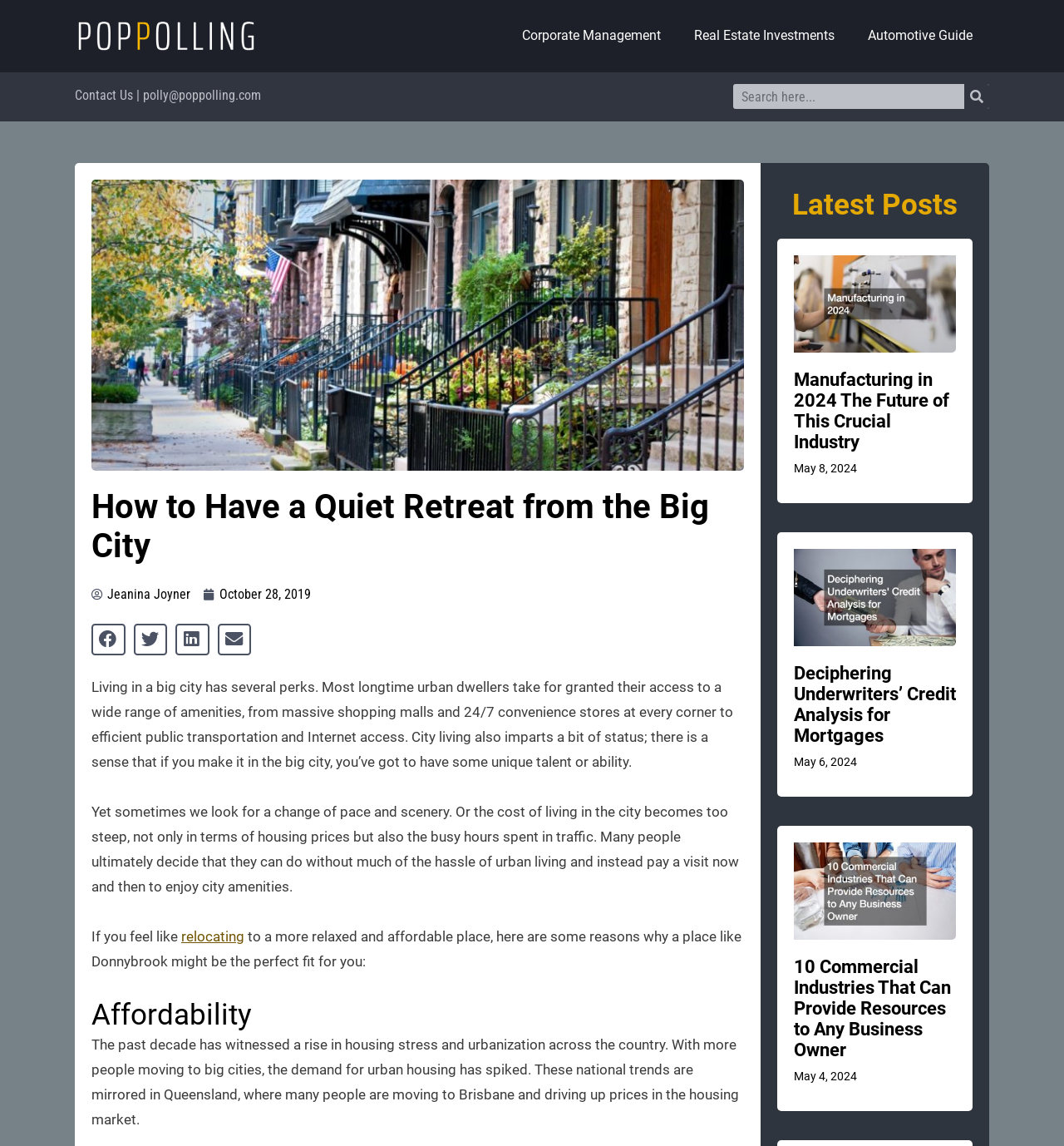Identify the bounding box coordinates of the clickable region to carry out the given instruction: "Search for something".

[0.689, 0.073, 0.93, 0.095]